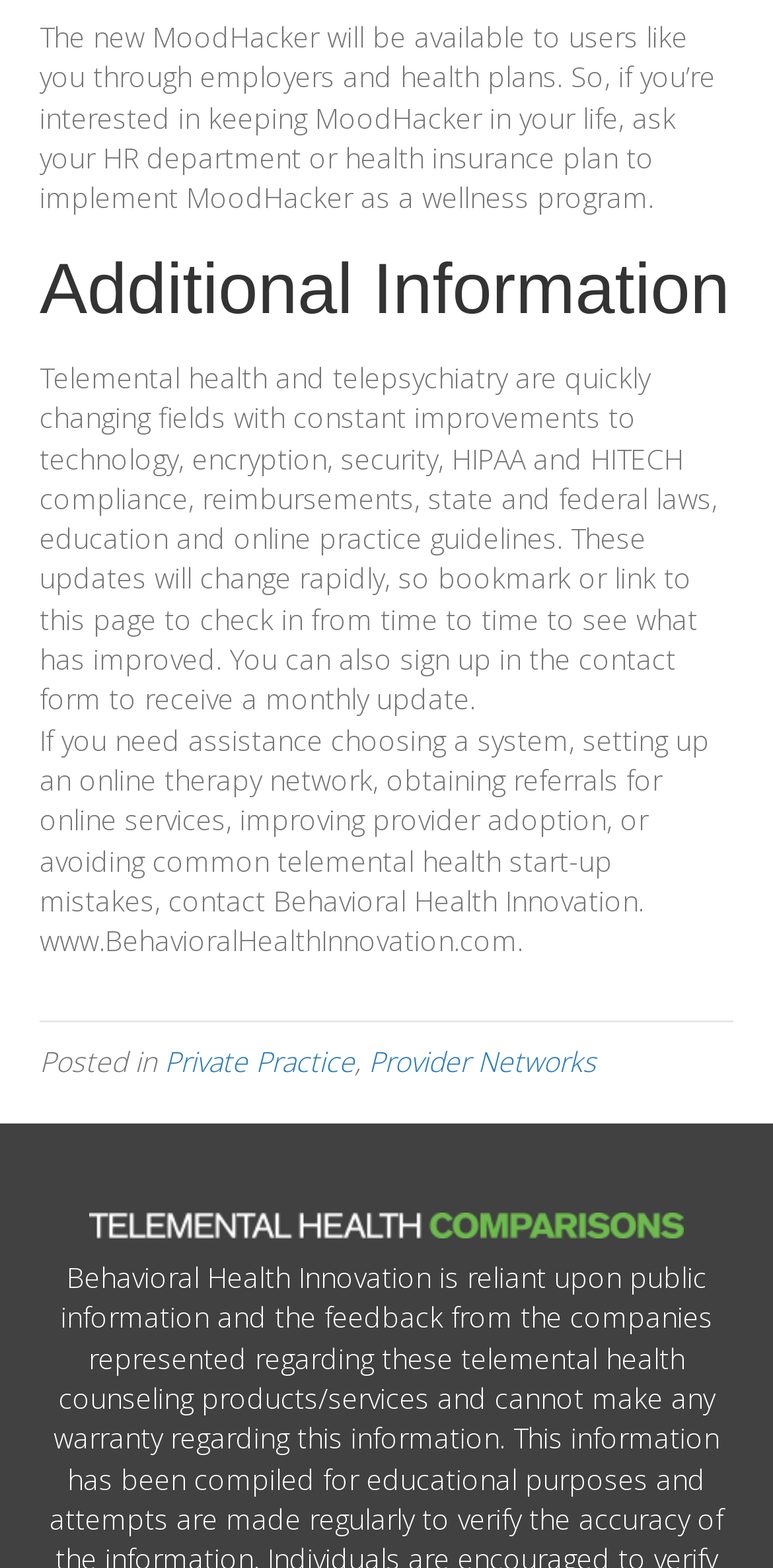Determine the bounding box coordinates for the UI element matching this description: "Provider Networks".

[0.477, 0.665, 0.772, 0.689]